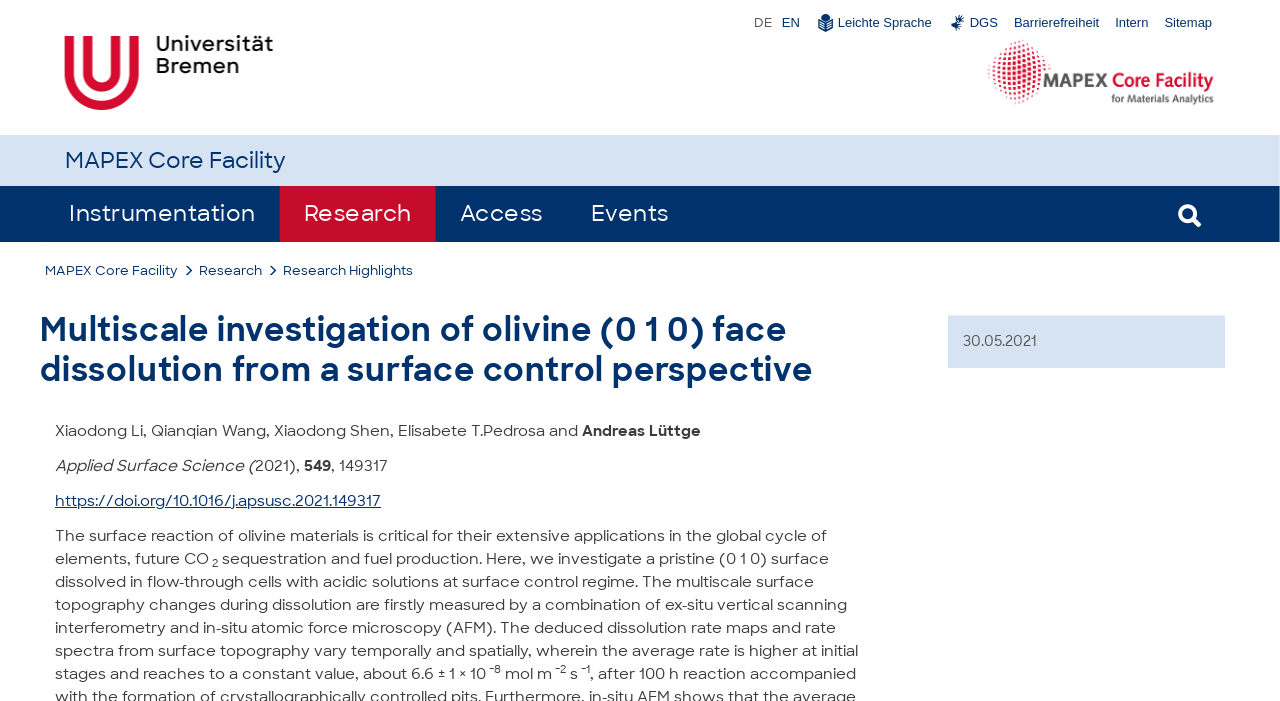Bounding box coordinates are specified in the format (top-left x, top-left y, bottom-right x, bottom-right y). All values are floating point numbers bounded between 0 and 1. Please provide the bounding box coordinate of the region this sentence describes: Access

[0.34, 0.265, 0.443, 0.345]